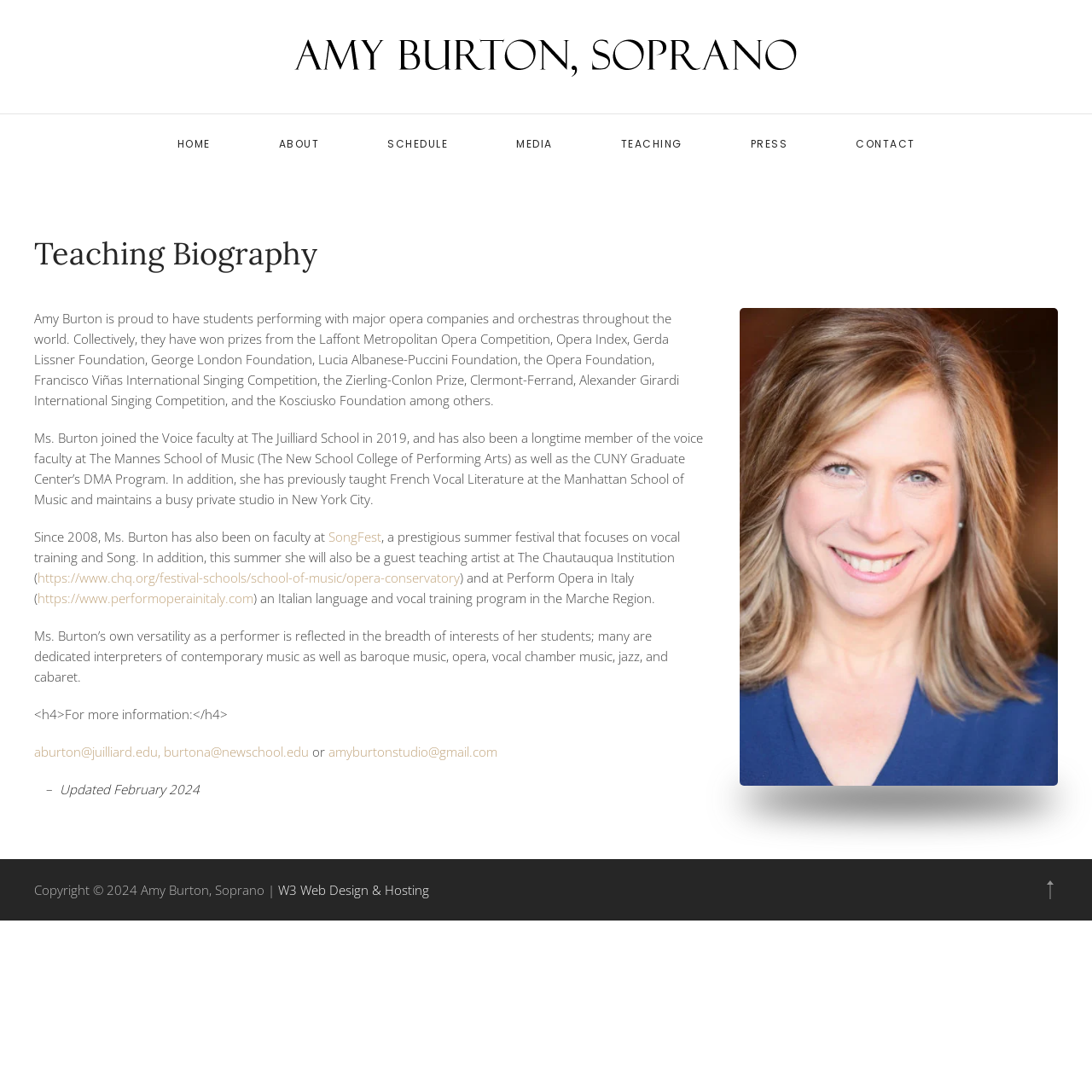Consider the image and give a detailed and elaborate answer to the question: 
What is Amy Burton's profession?

Based on the webpage, Amy Burton is a soprano, which is evident from the title 'Amy Burton, Soprano - Teaching' and the content of the webpage, which talks about her teaching biography and her students' performances.